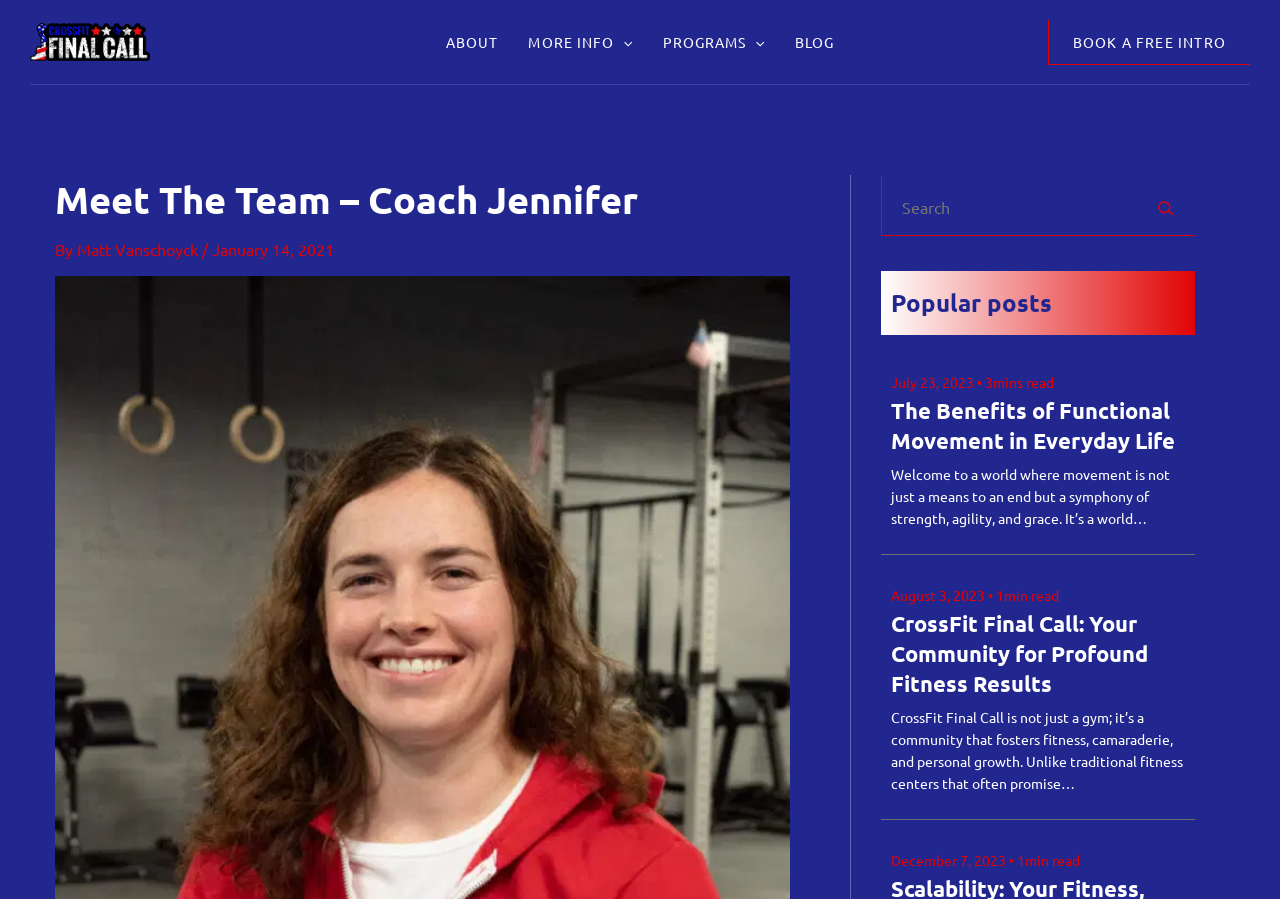Please identify the bounding box coordinates of the region to click in order to complete the given instruction: "Click on the 'MORE INFO' menu". The coordinates should be four float numbers between 0 and 1, i.e., [left, top, right, bottom].

[0.401, 0.02, 0.506, 0.093]